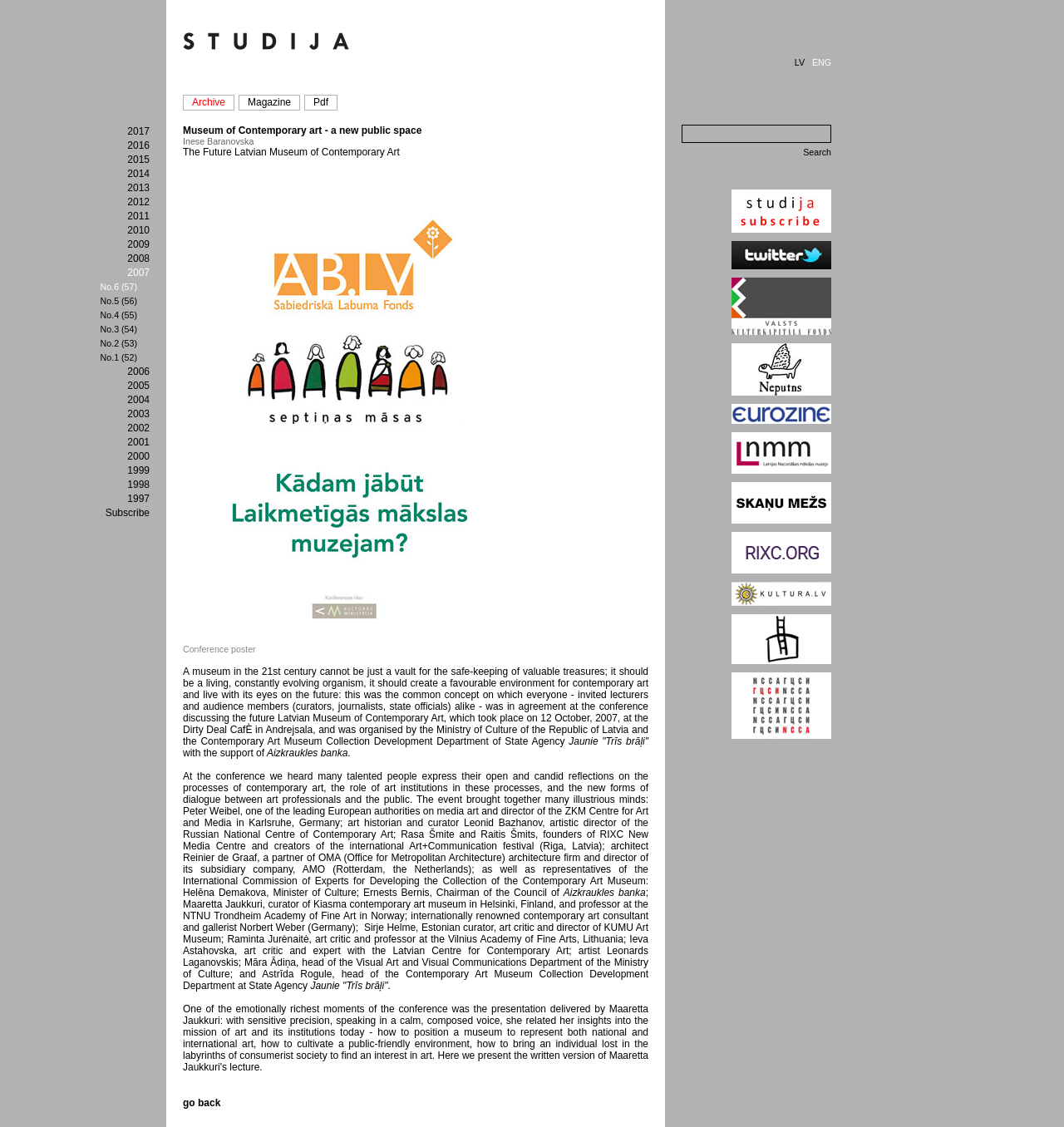Using the webpage screenshot and the element description 2015, determine the bounding box coordinates. Specify the coordinates in the format (top-left x, top-left y, bottom-right x, bottom-right y) with values ranging from 0 to 1.

[0.0, 0.136, 0.141, 0.148]